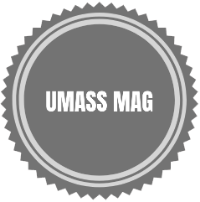Convey all the details present in the image.

The image features a distinctive logo for "UMASS MAG," presented in a circular badge format. The logo is characterized by its bold, white text prominently displaying the name "UMASS MAG" against a dark gray background. The circular design is accentuated with a scalloped edge, giving it a seal-like appearance, which adds to its visual appeal. This logo likely represents a publication or magazine associated with the University of Massachusetts, reflecting its branding and identity within the academic and local community.